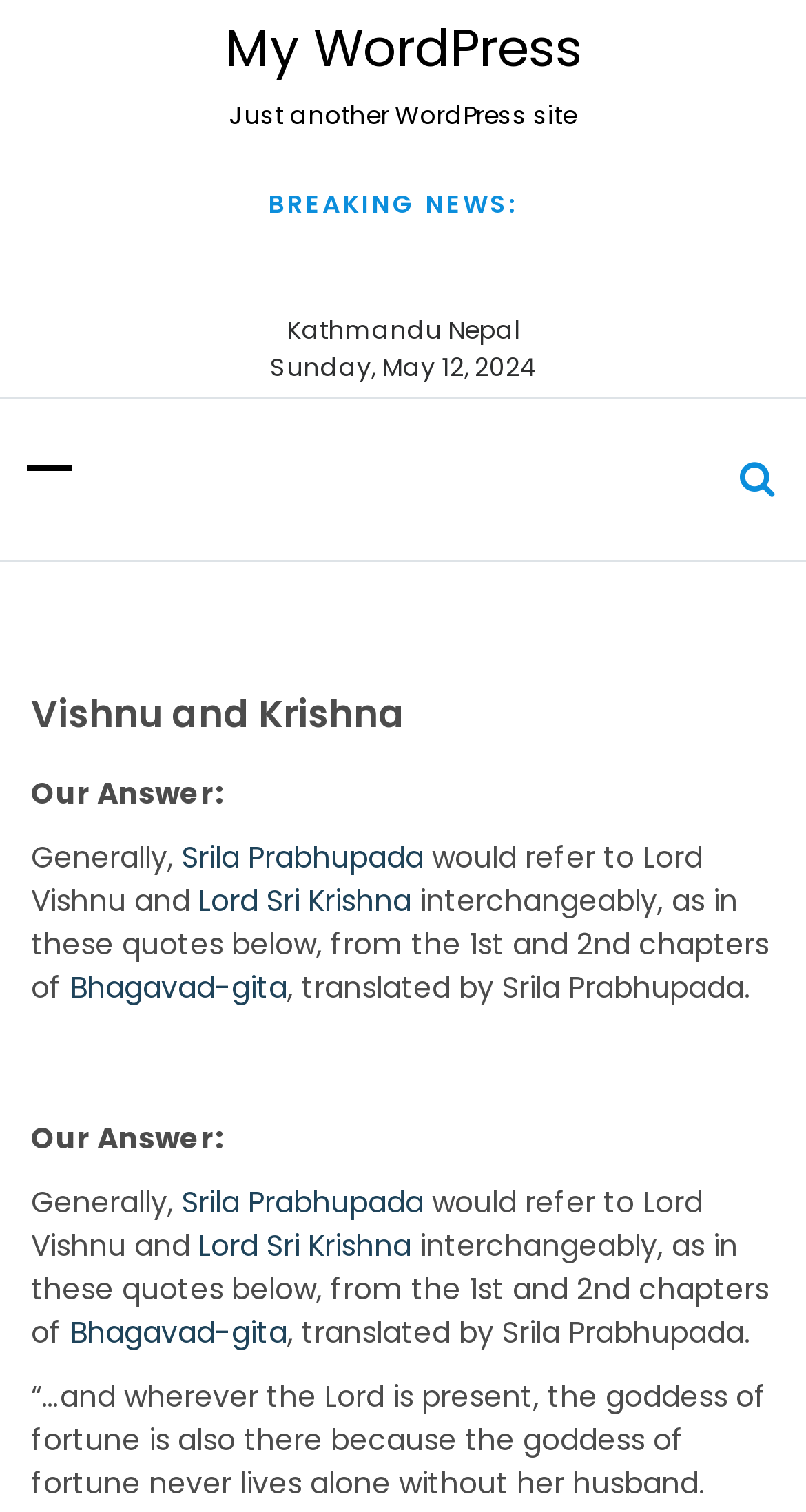Extract the bounding box coordinates for the UI element described by the text: "Lord Sri Krishna". The coordinates should be in the form of [left, top, right, bottom] with values between 0 and 1.

[0.246, 0.581, 0.51, 0.609]